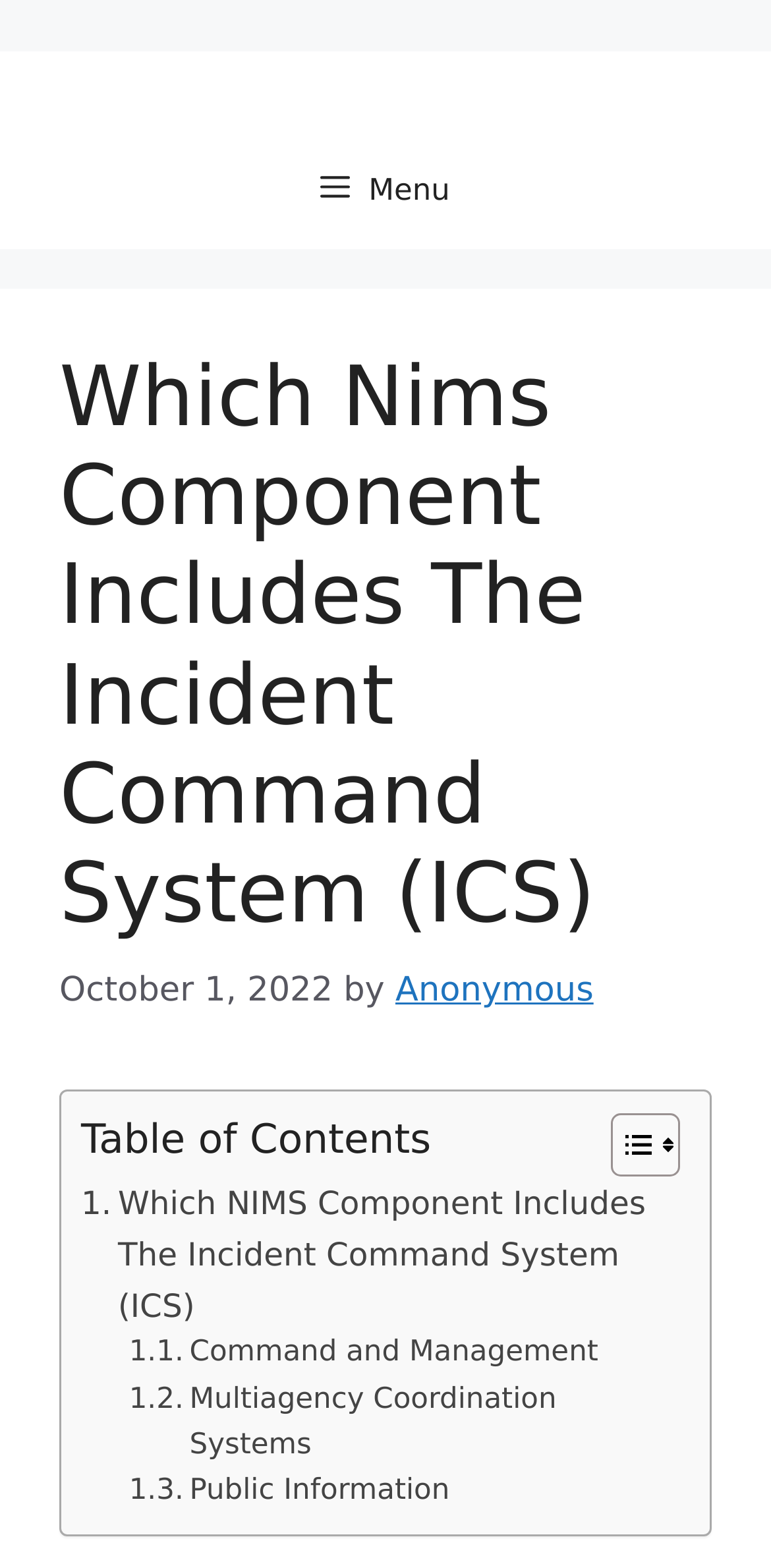Please provide a brief answer to the following inquiry using a single word or phrase:
How many sections are in the header?

3